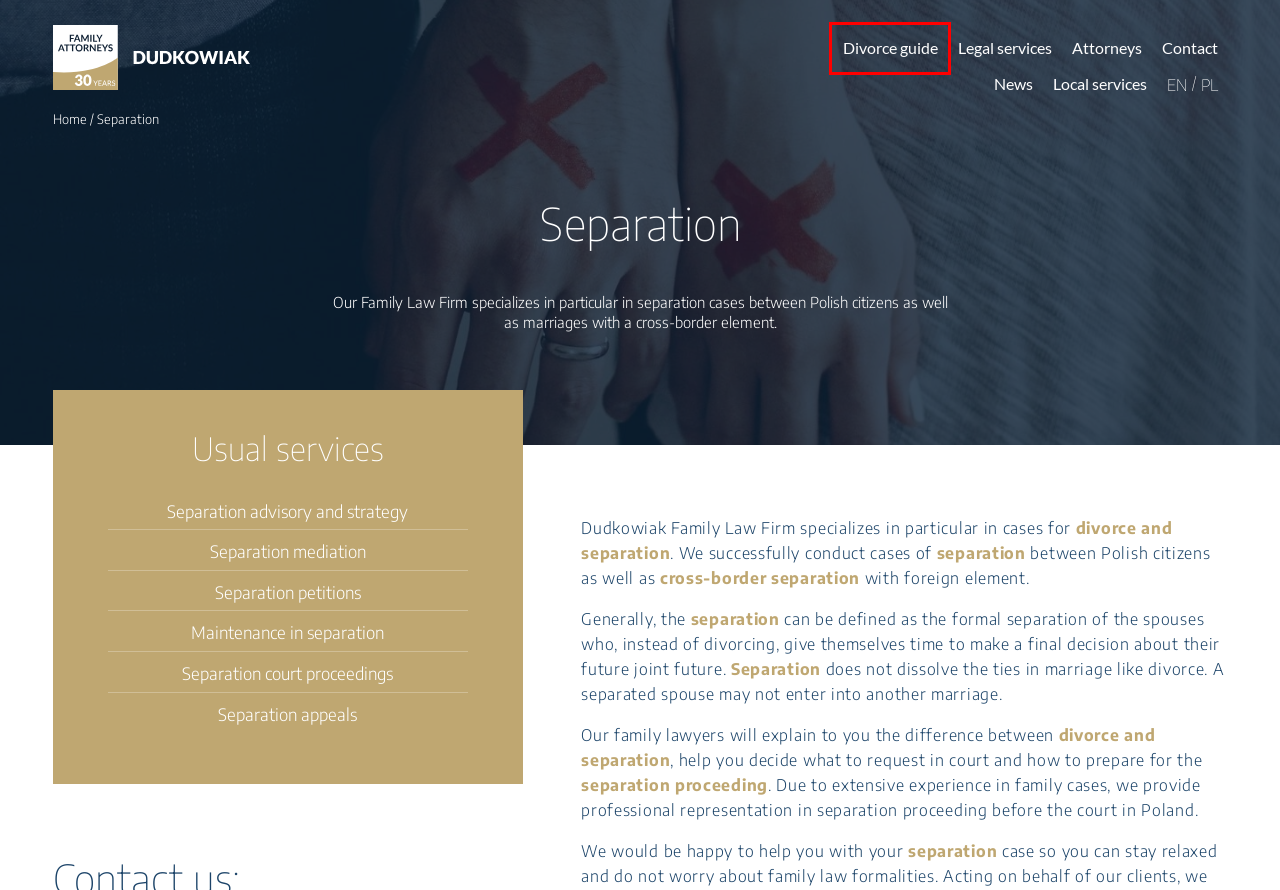You are given a screenshot of a webpage within which there is a red rectangle bounding box. Please choose the best webpage description that matches the new webpage after clicking the selected element in the bounding box. Here are the options:
A. News | Dudkowiak Family Lawyers
B. Divorce in Poland Guide. How to divorce in Poland? | Dudkowiak Family Lawyers
C. Divorce Lawyers & Family law firm in Poland | Dudkowiak Family Lawyers
D. Family & Divorce Attorneys | Dudkowiak Family Lawyers
E. Separacja prawna | Dudkowiak Family Lawyers
F. Local services | Dudkowiak Family Lawyers
G. Contact with our Lawyers | Dudkowiak Family Lawyers
H. Parental Authority in Poland | Dudkowiak Family Lawyers

B